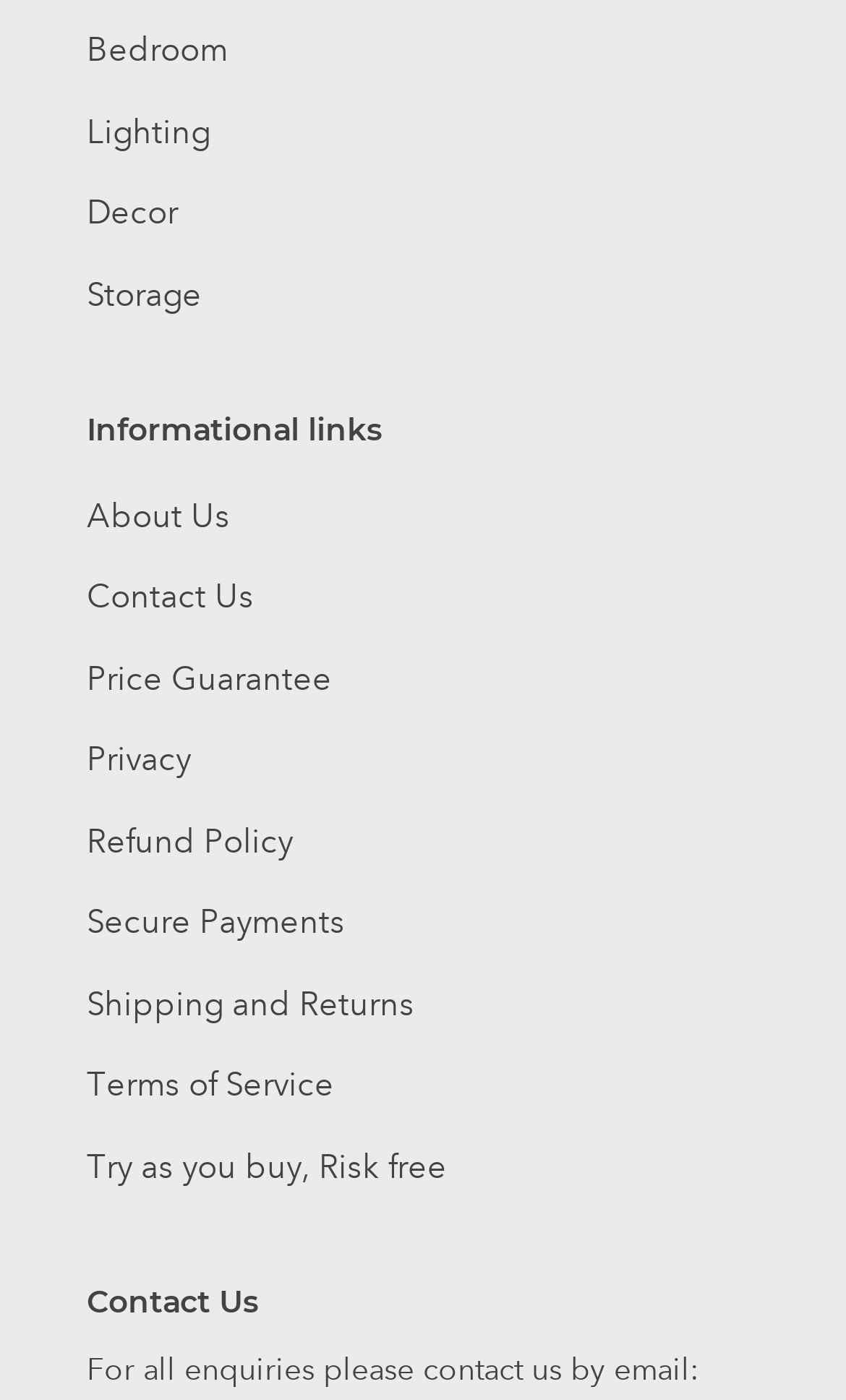Determine the bounding box coordinates of the region to click in order to accomplish the following instruction: "View About Us". Provide the coordinates as four float numbers between 0 and 1, specifically [left, top, right, bottom].

[0.103, 0.354, 0.272, 0.382]